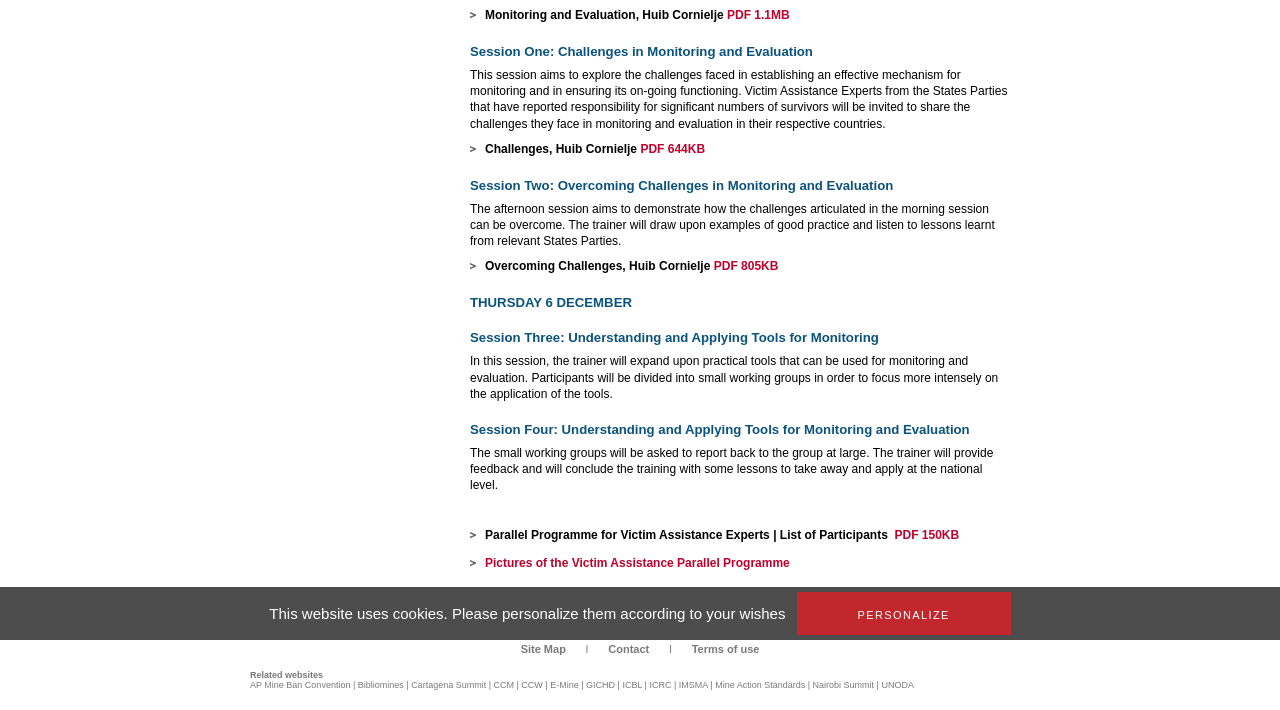For the element described, predict the bounding box coordinates as (top-left x, top-left y, bottom-right x, bottom-right y). All values should be between 0 and 1. Element description: Site Map

[0.391, 0.905, 0.458, 0.922]